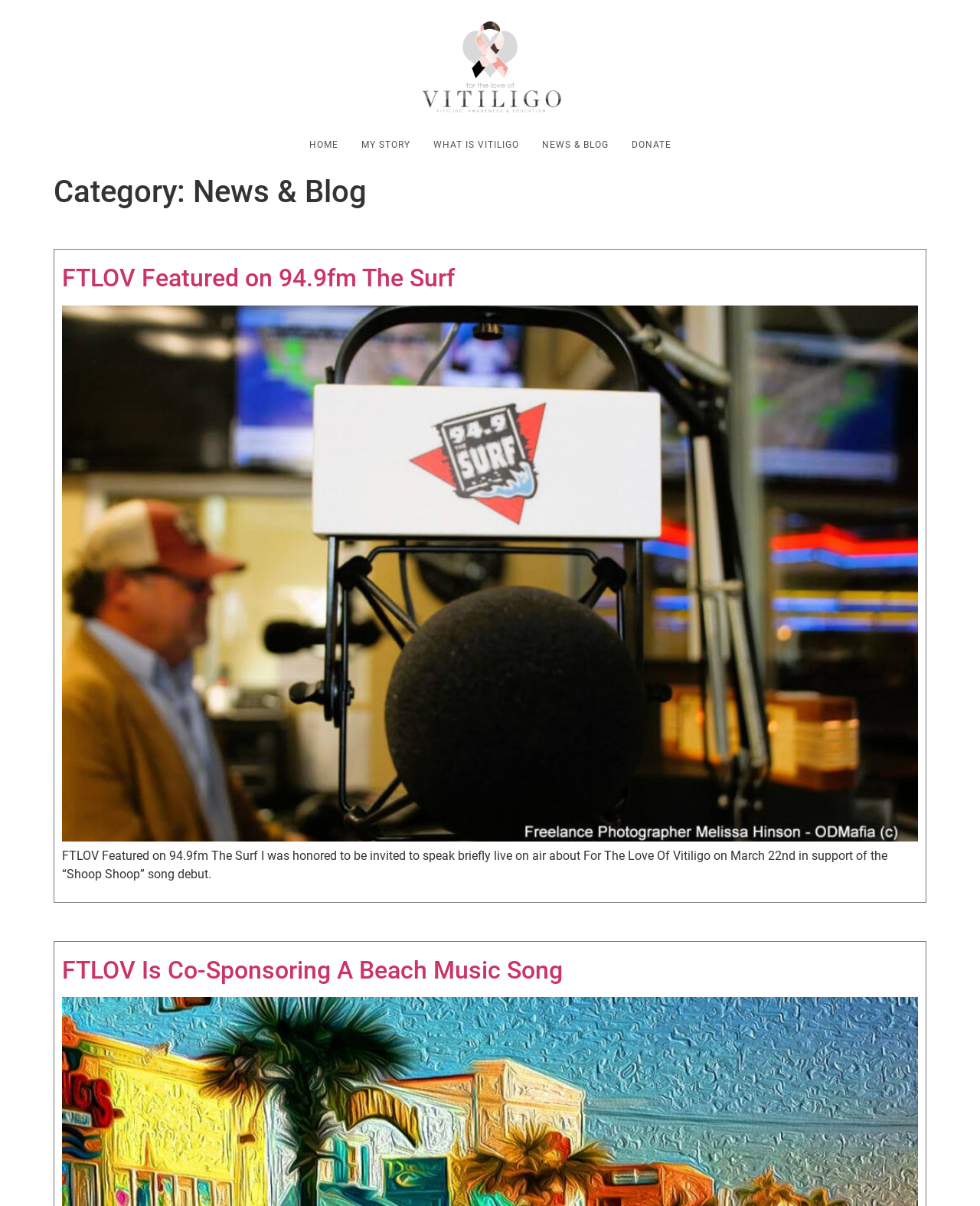Please specify the bounding box coordinates of the element that should be clicked to execute the given instruction: 'read about my story'. Ensure the coordinates are four float numbers between 0 and 1, expressed as [left, top, right, bottom].

[0.357, 0.111, 0.43, 0.129]